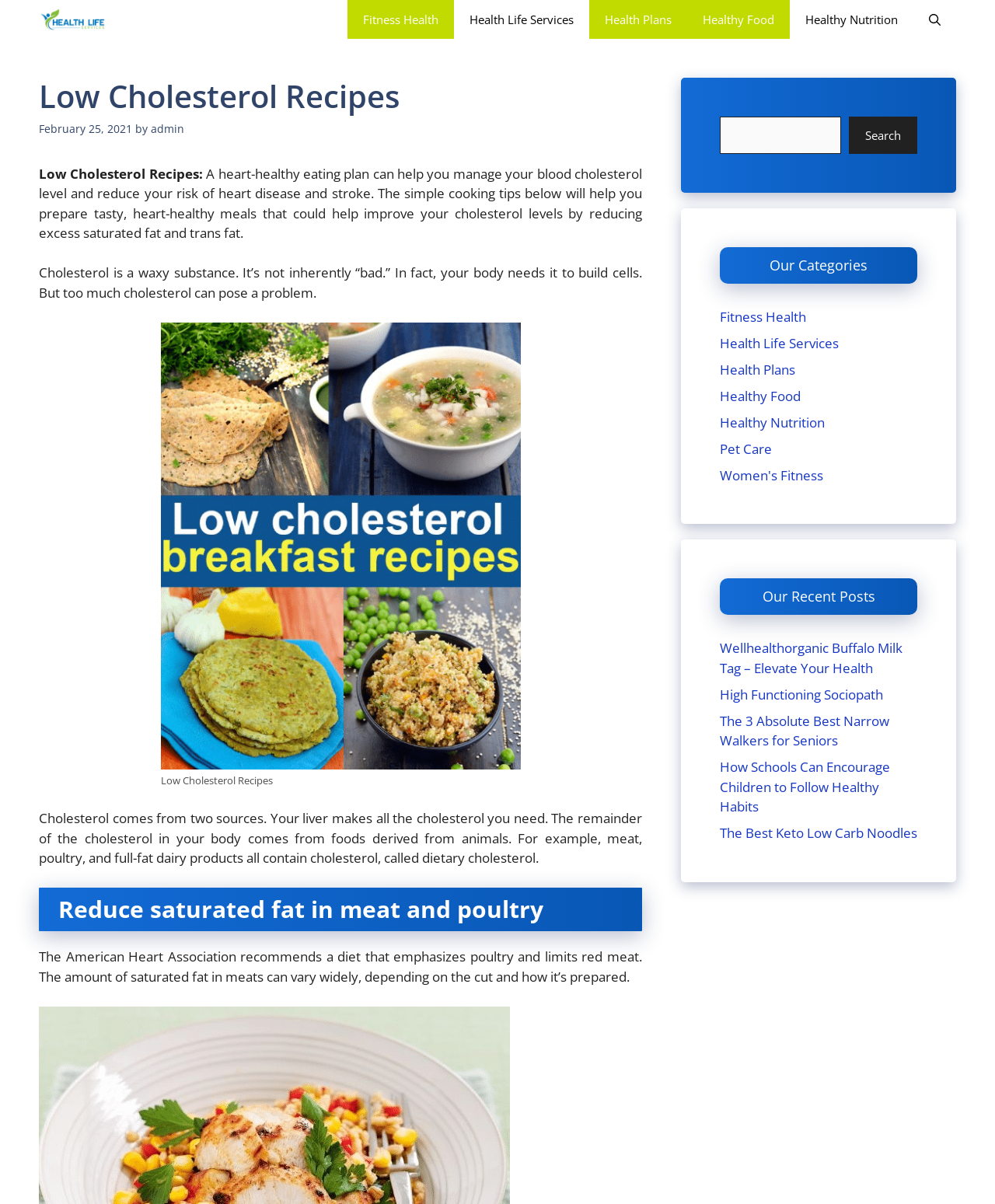Locate the bounding box coordinates for the element described below: "Search". The coordinates must be four float values between 0 and 1, formatted as [left, top, right, bottom].

[0.853, 0.097, 0.922, 0.128]